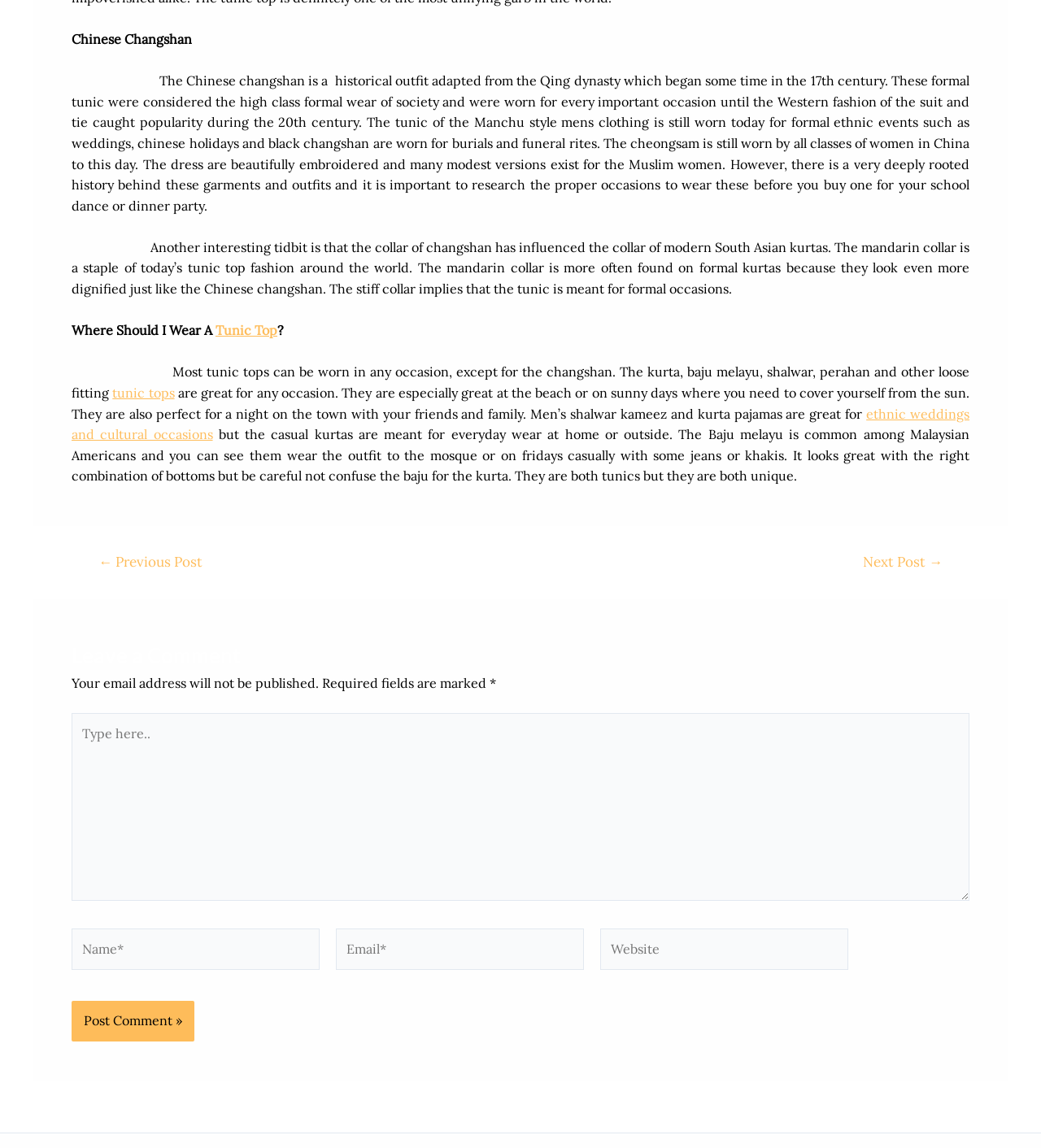From the screenshot, find the bounding box of the UI element matching this description: "tunic tops". Supply the bounding box coordinates in the form [left, top, right, bottom], each a float between 0 and 1.

[0.108, 0.335, 0.168, 0.349]